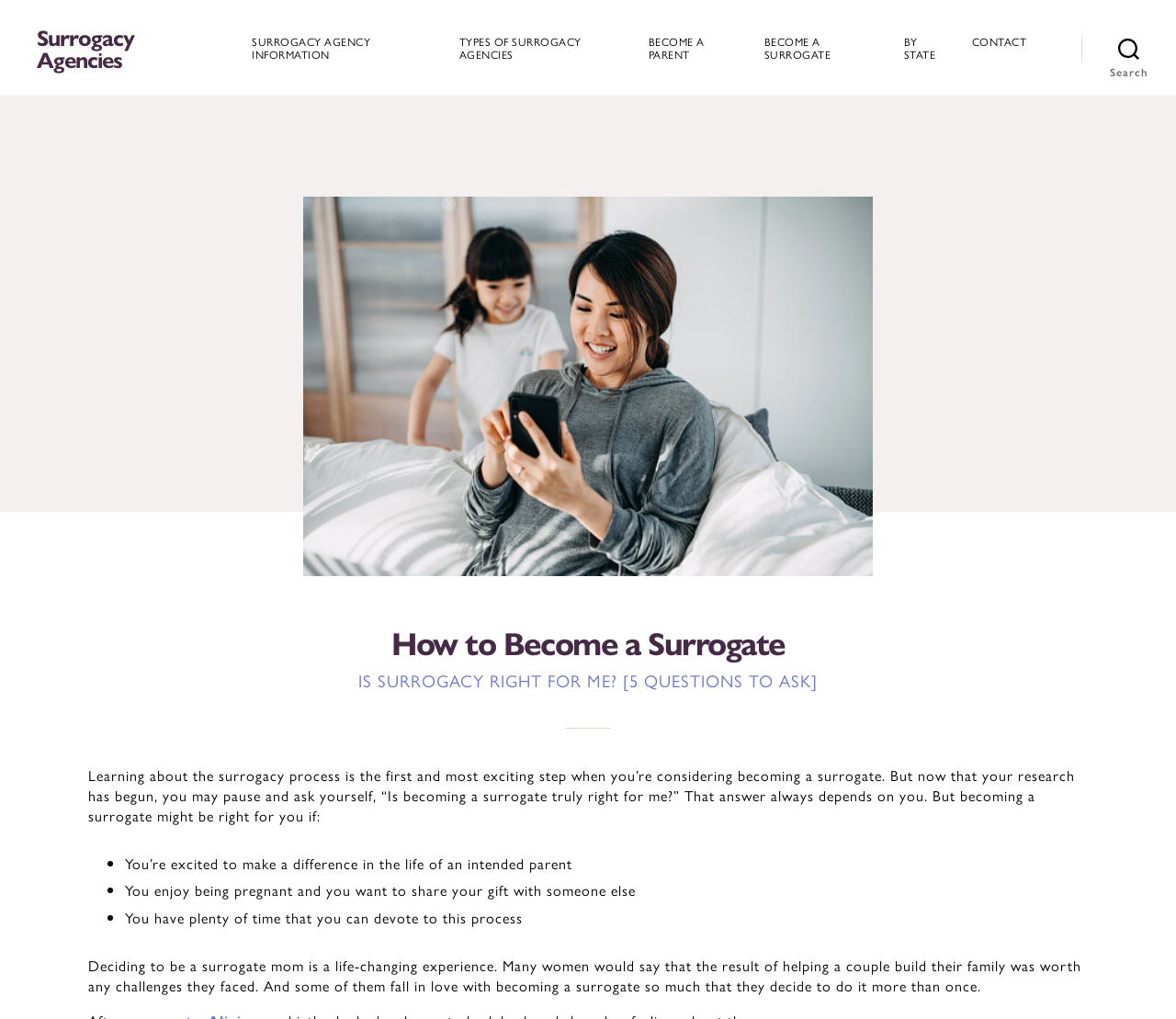Offer a meticulous description of the webpage's structure and content.

This webpage is about surrogacy, specifically focusing on the process of becoming a surrogate mother. At the top, there is a navigation bar with several links, including "SURROGACY AGENCY INFORMATION", "TYPES OF SURROGACY AGENCIES", "BECOME A PARENT", "BECOME A SURROGATE", "BY STATE", and "CONTACT". On the right side of the navigation bar, there is a search button.

Below the navigation bar, there are two headings: "How to Become a Surrogate" and "IS SURROGACY RIGHT FOR ME? [5 QUESTIONS TO ASK]". The main content of the page starts with a paragraph that introduces the surrogacy process and asks the question "Is becoming a surrogate truly right for me?".

Following this introduction, there is a list of five points that describe when becoming a surrogate might be right for someone. Each point is marked with a bullet point and describes a reason why someone might consider surrogacy, such as making a difference in the life of an intended parent or enjoying being pregnant.

After the list, there is another paragraph that discusses the experience of being a surrogate mom, describing it as a life-changing experience that can be rewarding and lead to repeat surrogacy.

Overall, the webpage is focused on providing information and guidance for individuals considering becoming a surrogate mother.